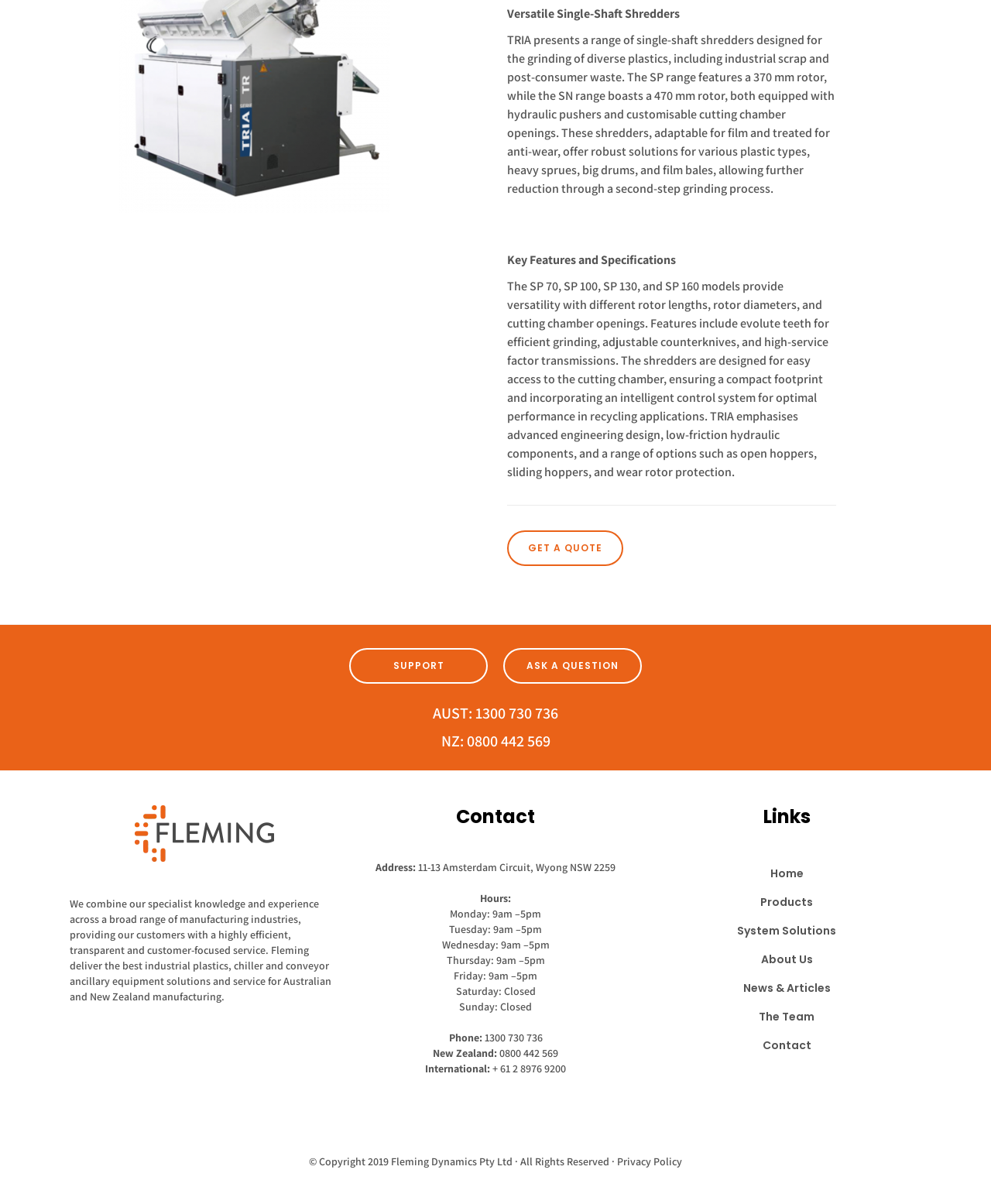Answer the following inquiry with a single word or phrase:
What is the purpose of the shredders?

Grinding of diverse plastics